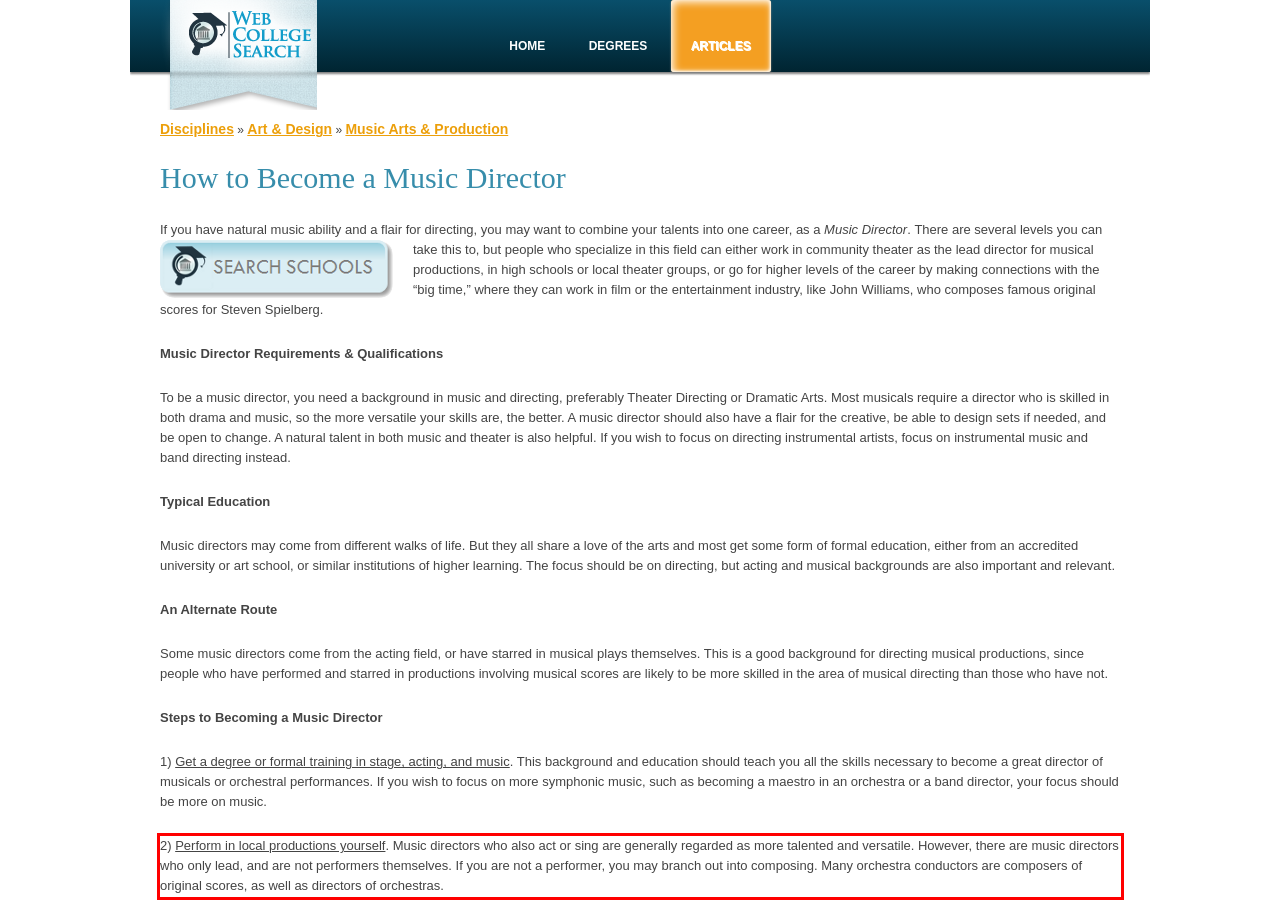Please take the screenshot of the webpage, find the red bounding box, and generate the text content that is within this red bounding box.

2) Perform in local productions yourself. Music directors who also act or sing are generally regarded as more talented and versatile. However, there are music directors who only lead, and are not performers themselves. If you are not a performer, you may branch out into composing. Many orchestra conductors are composers of original scores, as well as directors of orchestras.